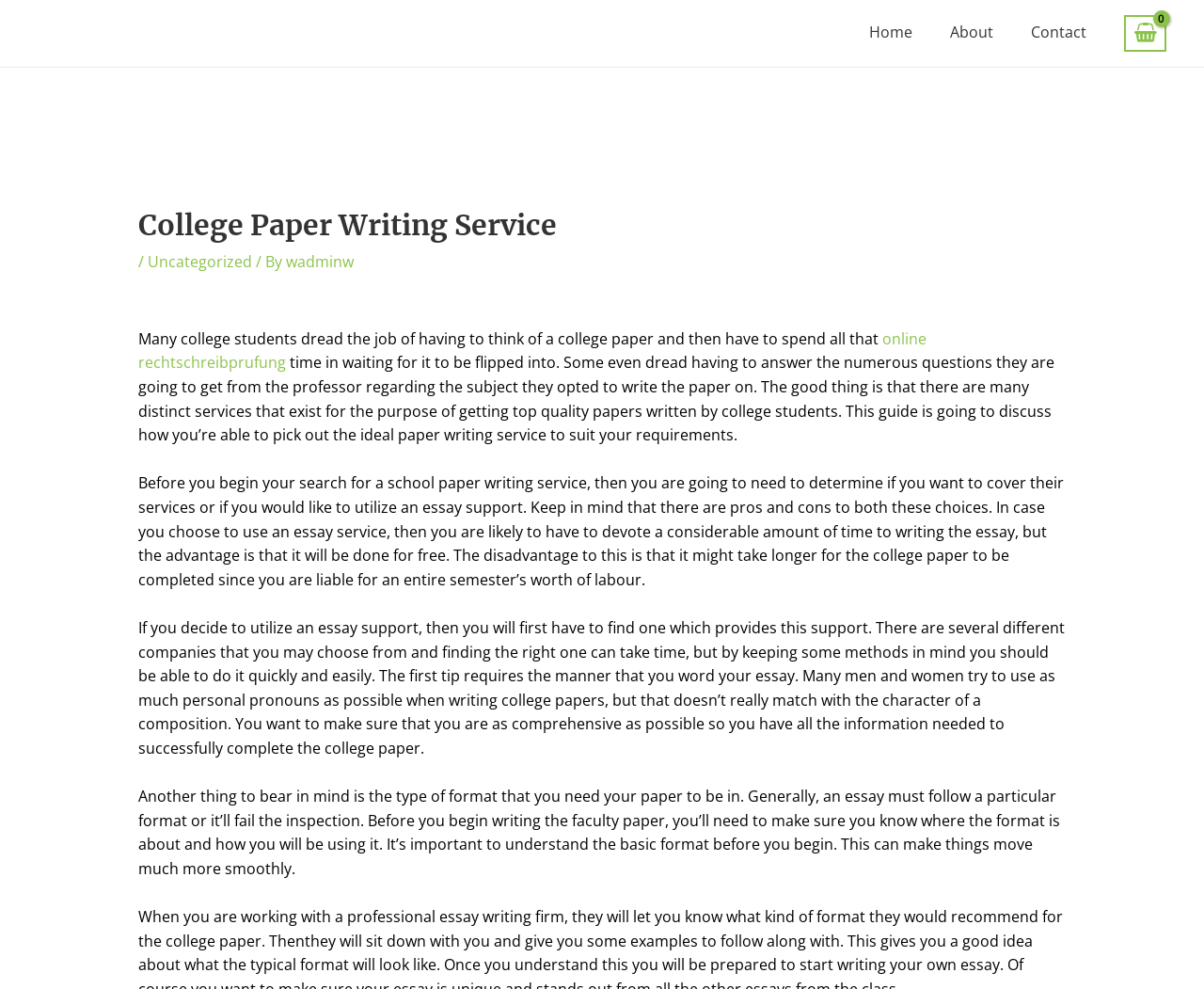What is important to understand before writing a college paper?
Based on the image, provide a one-word or brief-phrase response.

The format